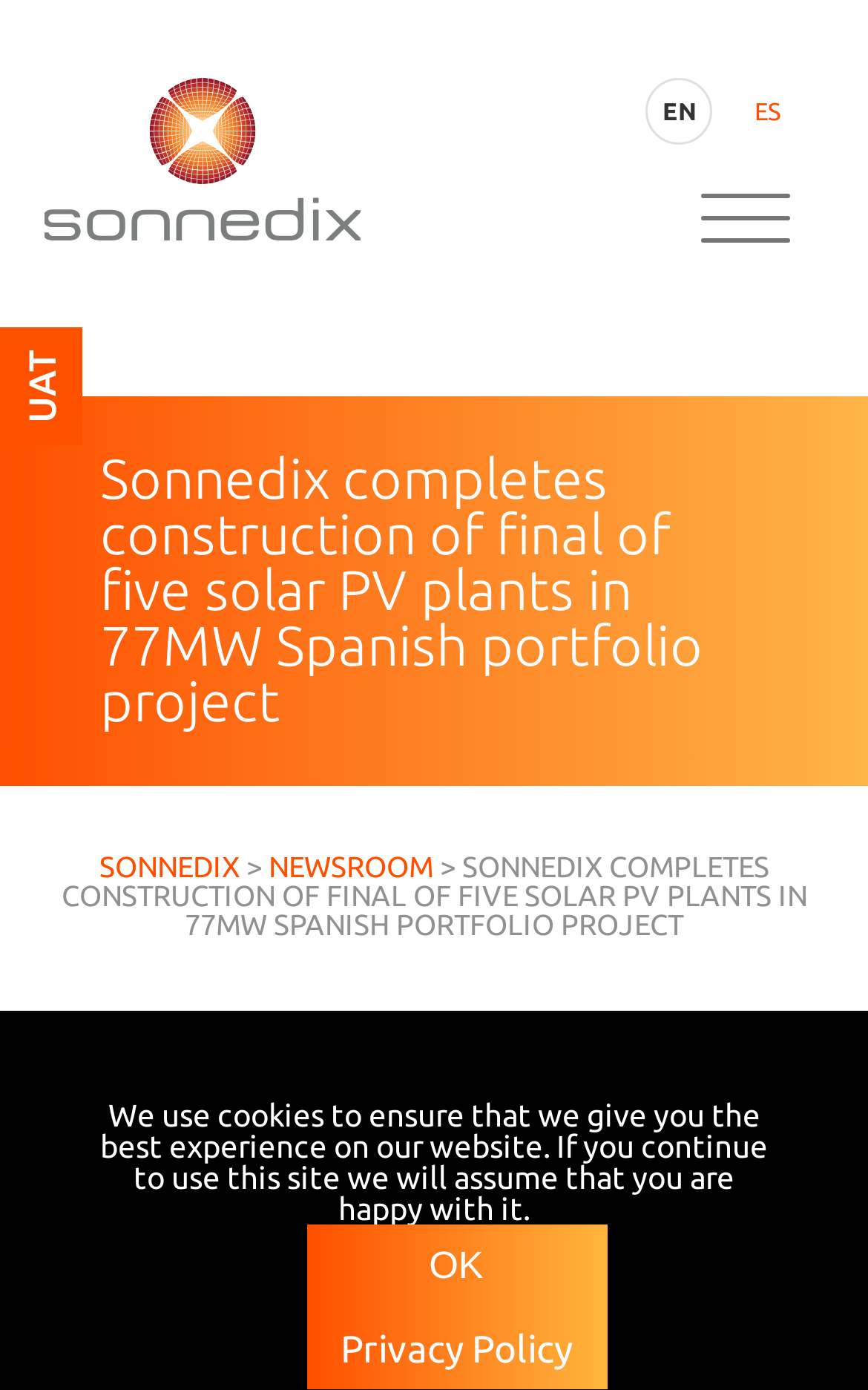Please find the bounding box coordinates for the clickable element needed to perform this instruction: "go back to Sonnedix homepage".

[0.051, 0.056, 0.415, 0.173]